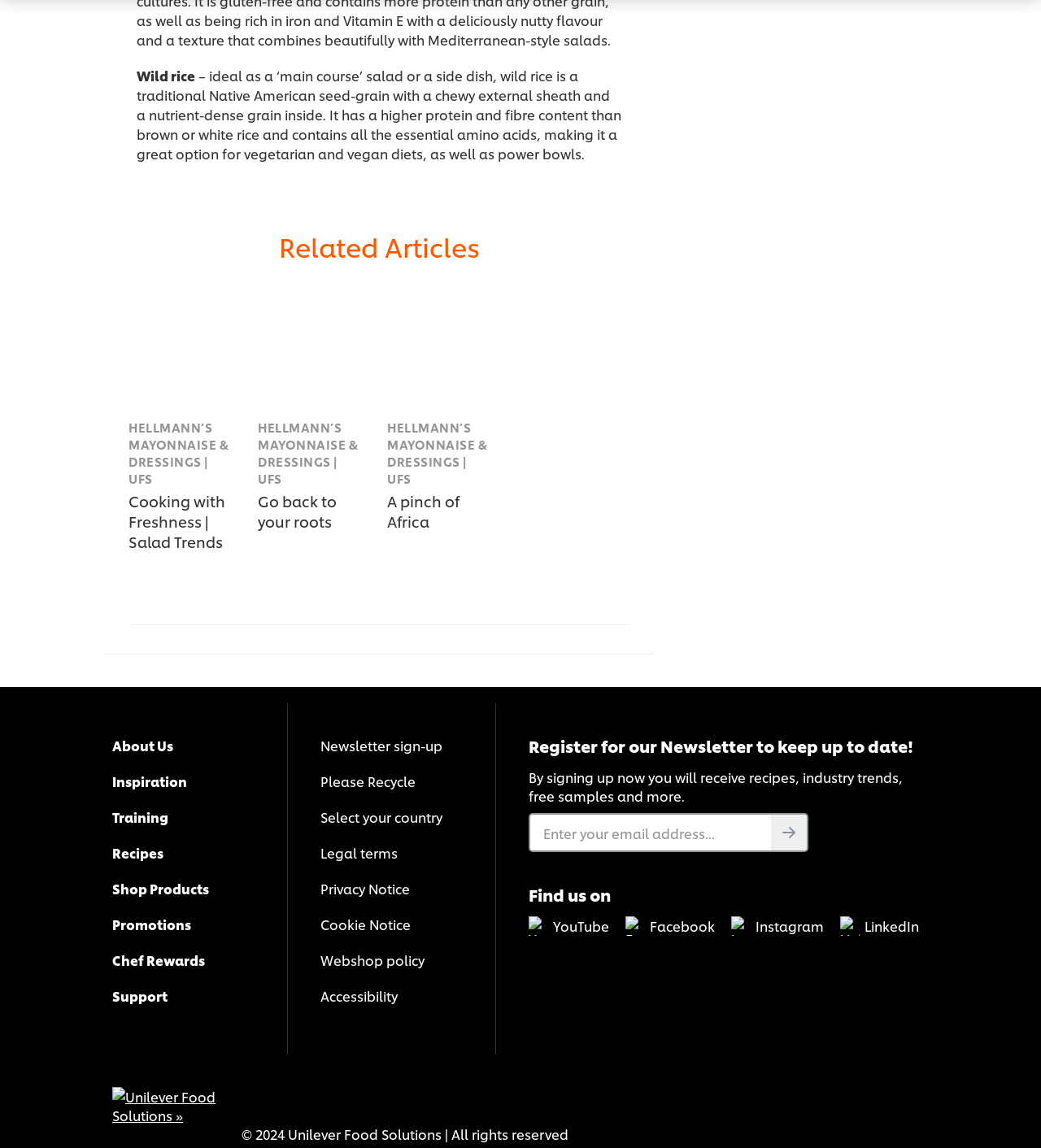Determine the coordinates of the bounding box that should be clicked to complete the instruction: "Go back to the home page". The coordinates should be represented by four float numbers between 0 and 1: [left, top, right, bottom].

[0.108, 0.947, 0.213, 0.983]